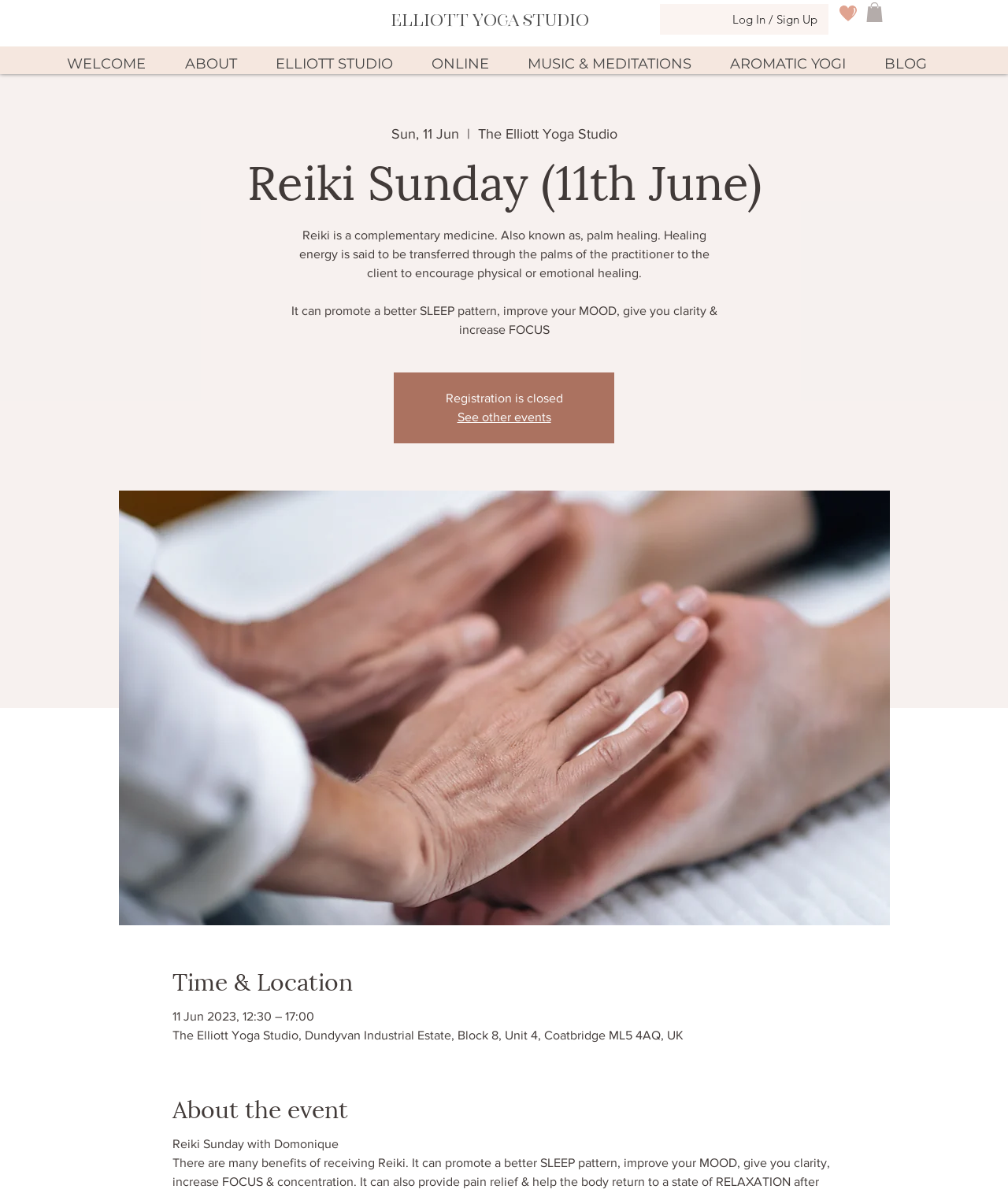Please identify the coordinates of the bounding box for the clickable region that will accomplish this instruction: "Click the Log In / Sign Up button".

[0.716, 0.005, 0.822, 0.027]